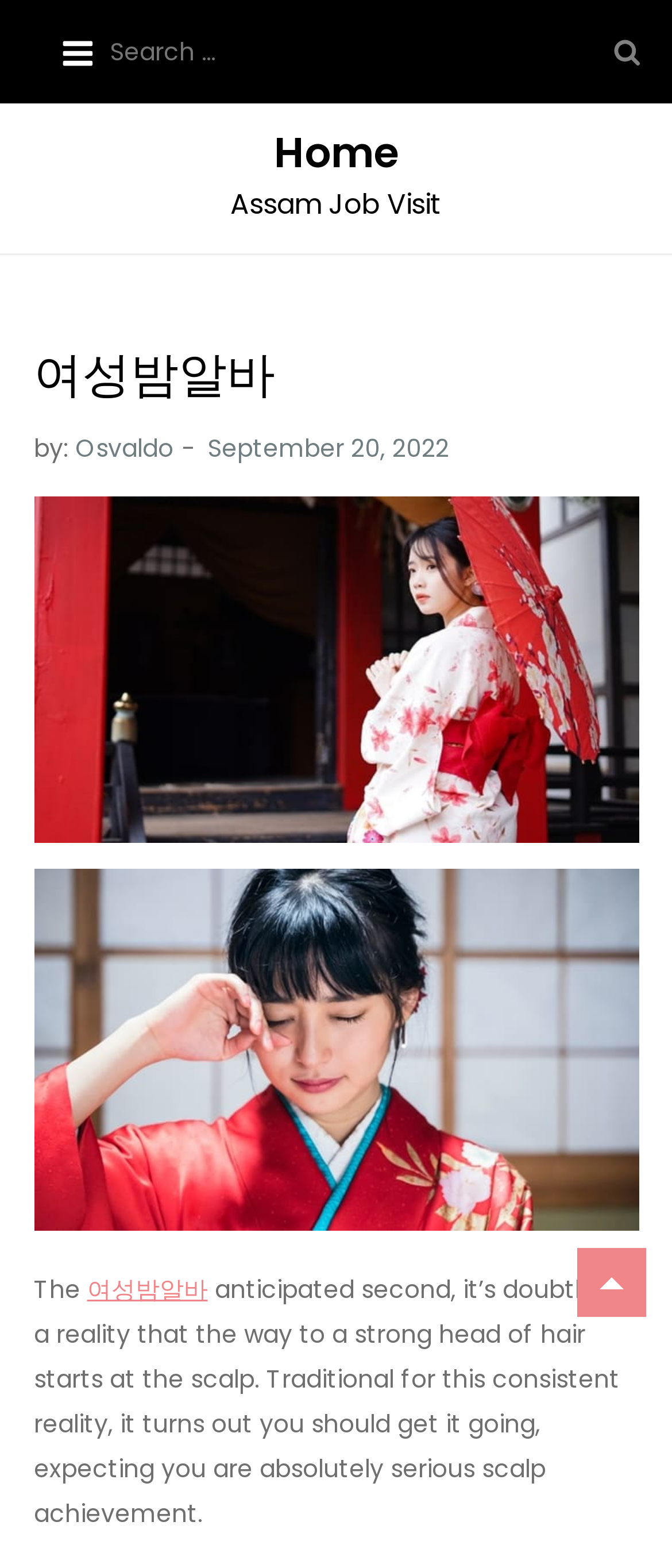Use a single word or phrase to answer the question: 
What is the date of the article?

September 20, 2022